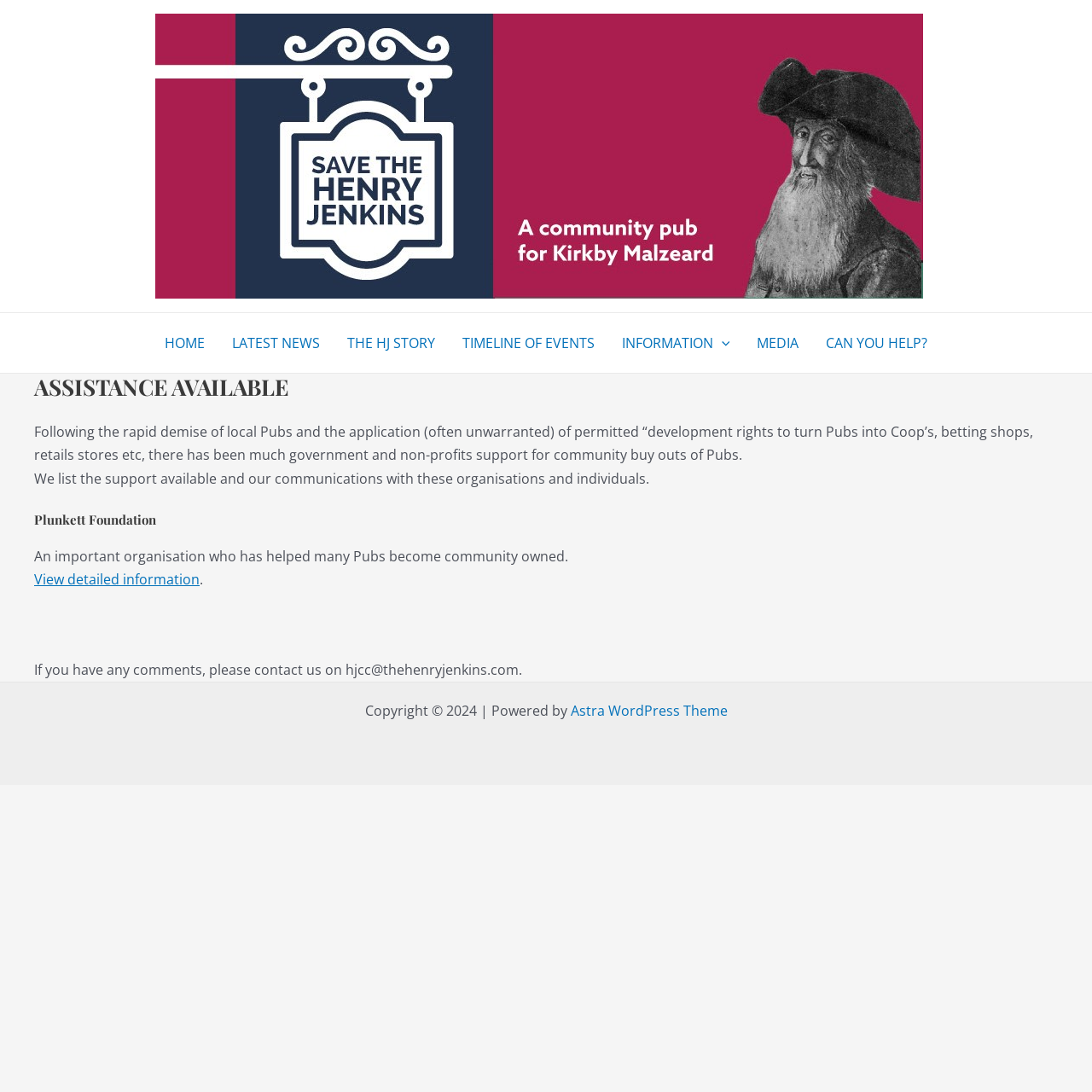Give a one-word or short phrase answer to this question: 
What is the contact email address mentioned on the webpage?

hjcc@thehenryjenkins.com